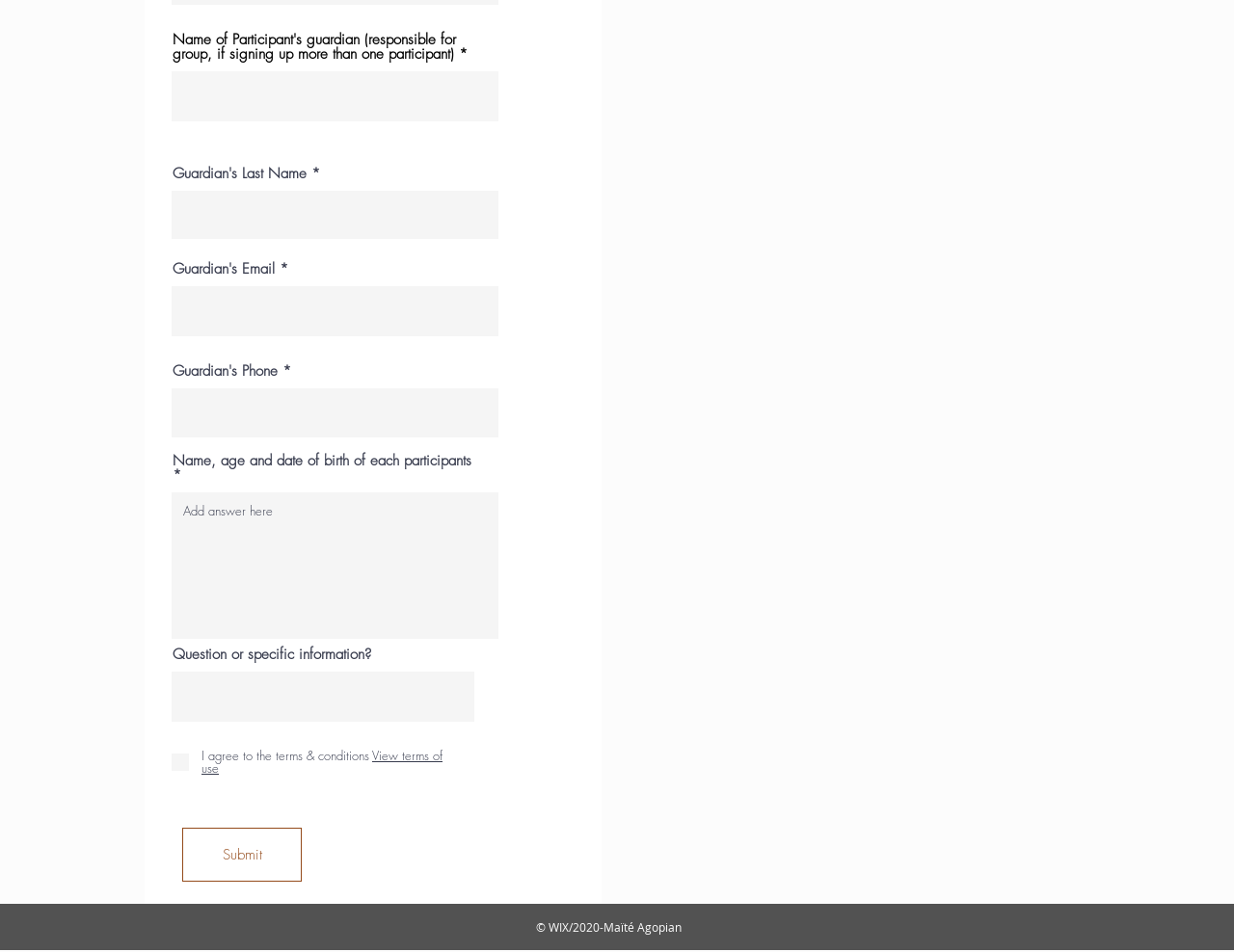Using the description: "name="guardian's-last name" placeholder=""", identify the bounding box of the corresponding UI element in the screenshot.

[0.139, 0.2, 0.404, 0.251]